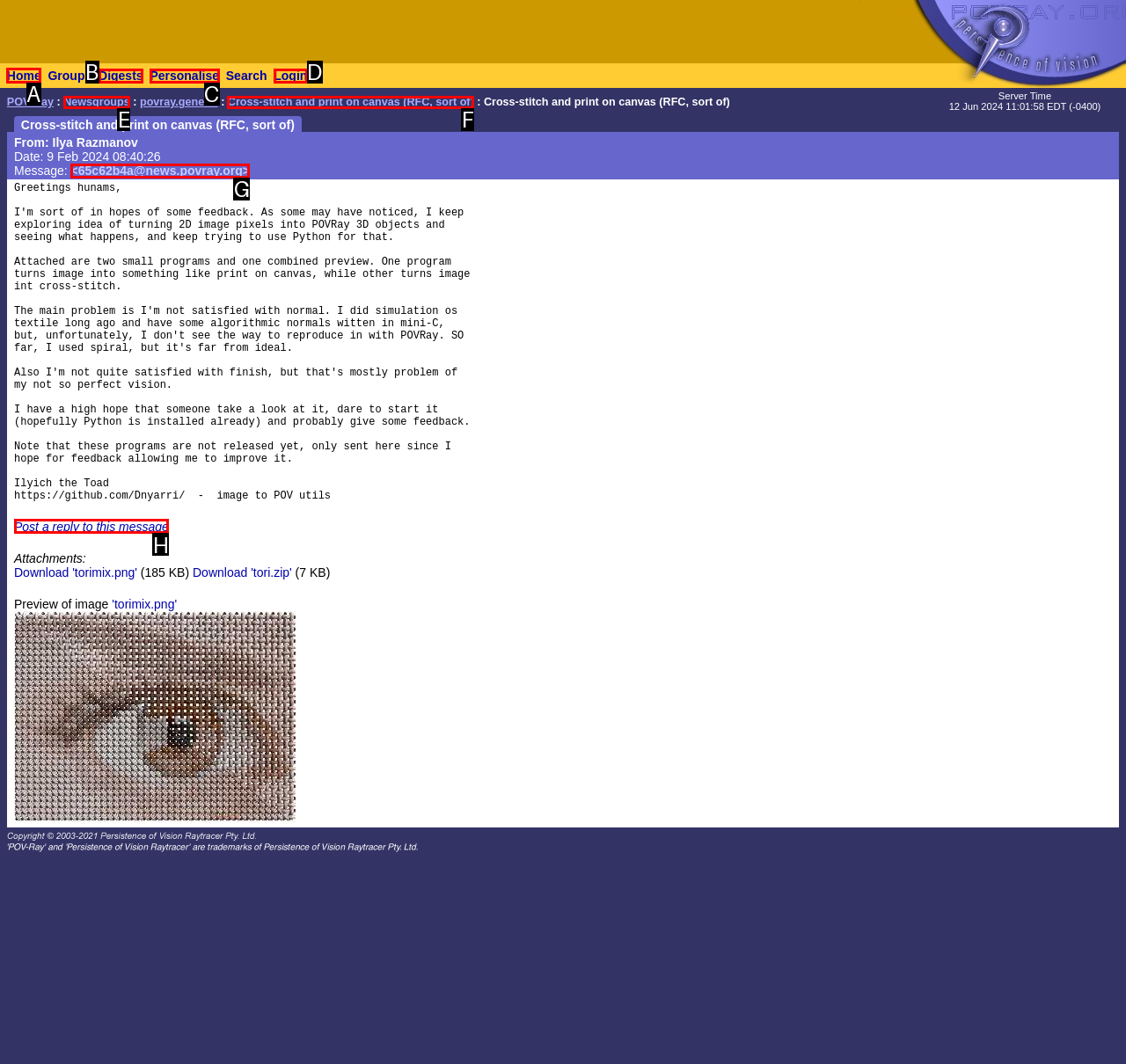Identify the appropriate choice to fulfill this task: Click on the 'Home' link
Respond with the letter corresponding to the correct option.

A